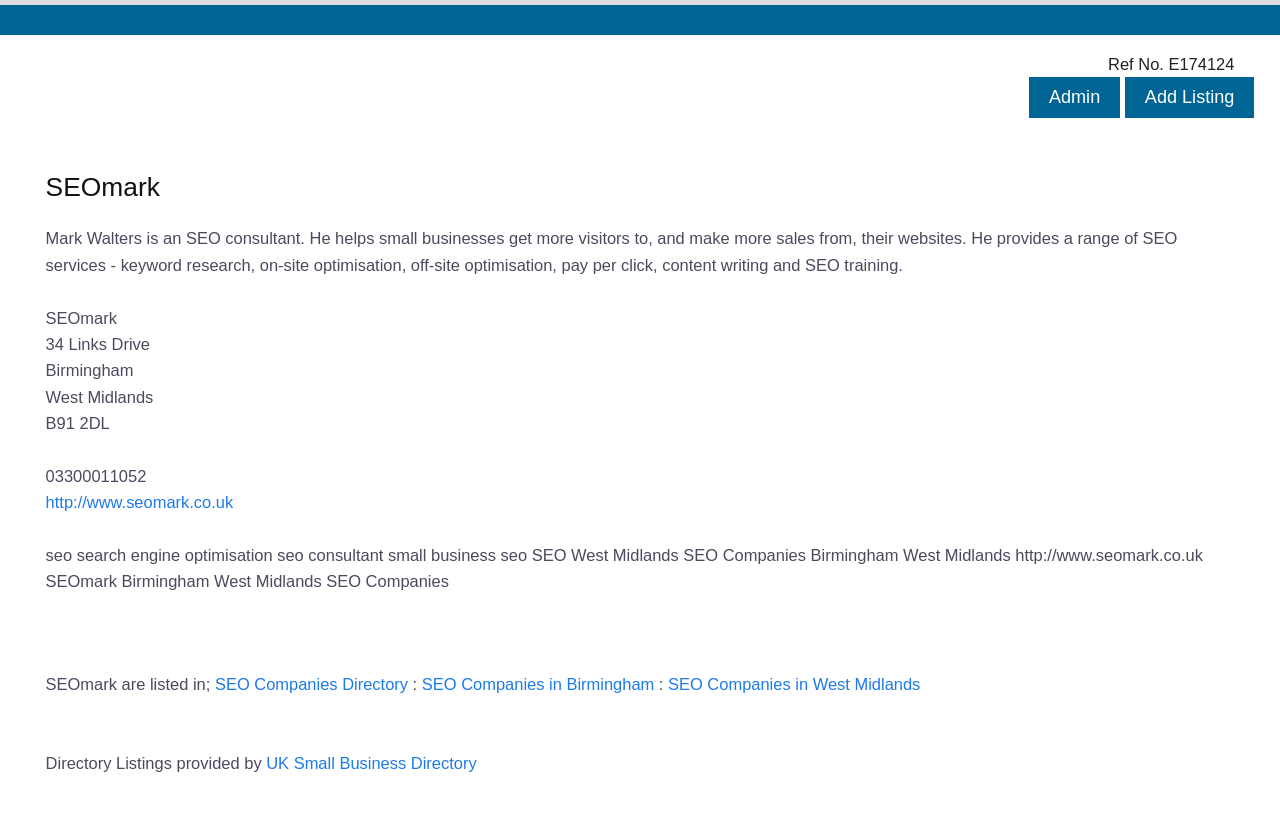Use a single word or phrase to answer the question:
What directory is the company listed in?

UK Small Business Directory